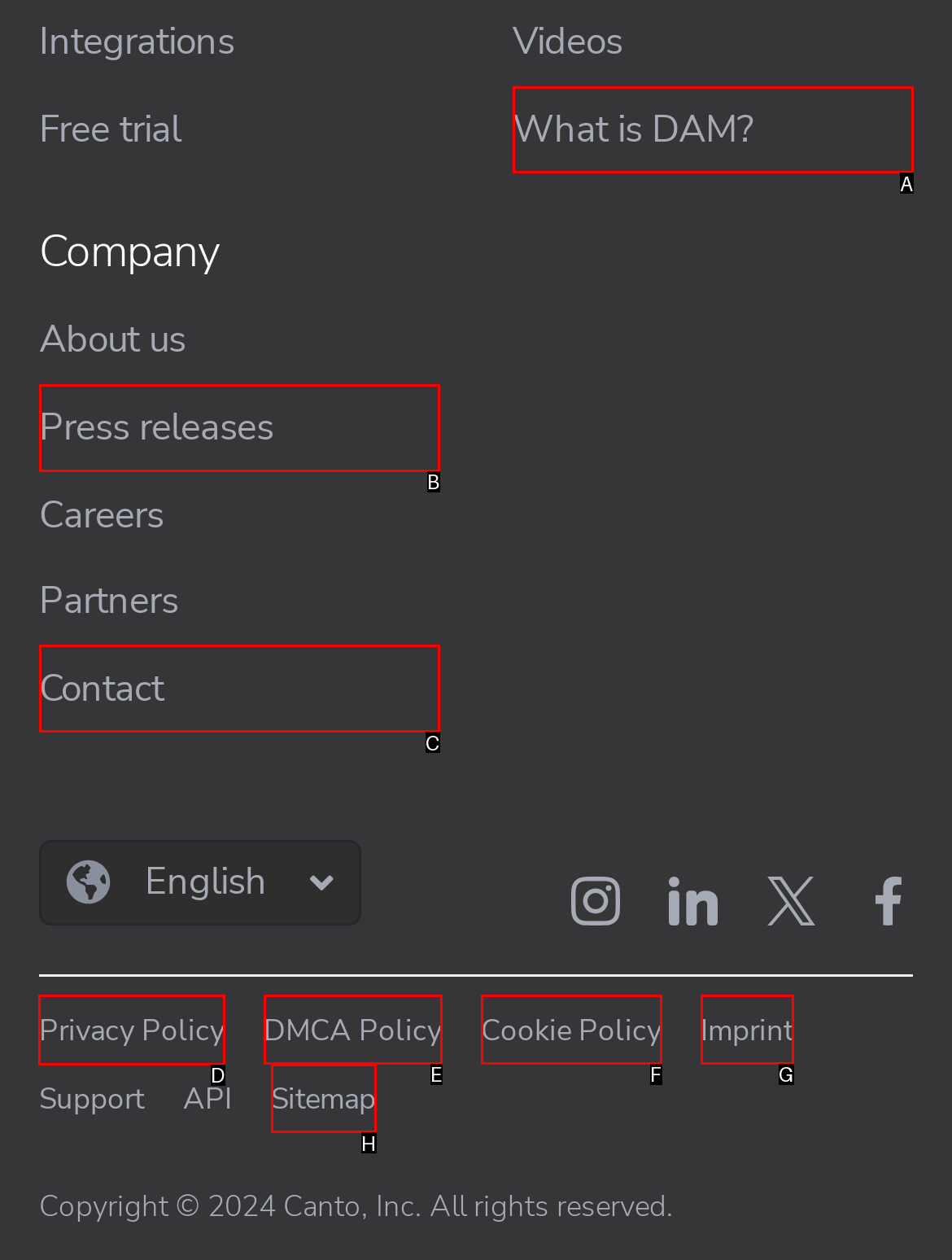Point out the HTML element I should click to achieve the following: Read the privacy policy Reply with the letter of the selected element.

D